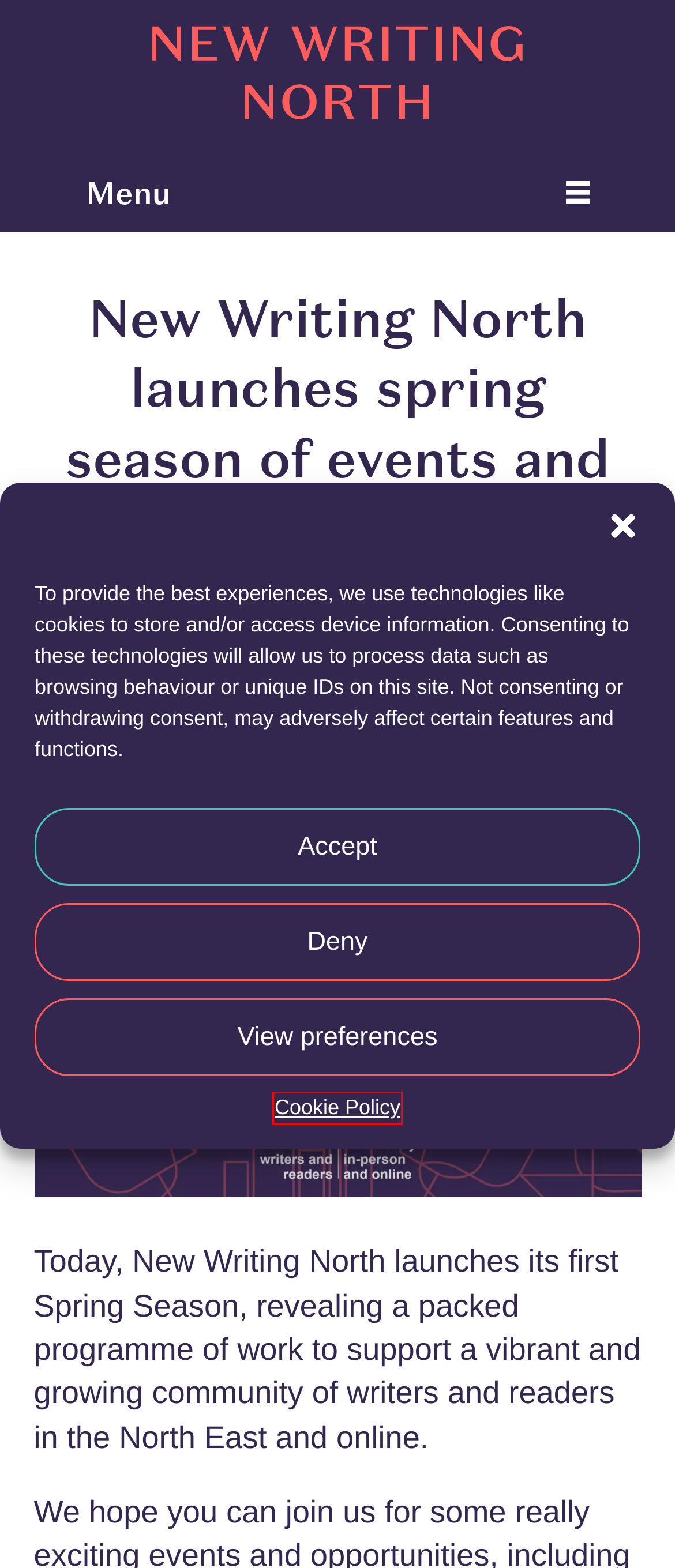You are provided with a screenshot of a webpage where a red rectangle bounding box surrounds an element. Choose the description that best matches the new webpage after clicking the element in the red bounding box. Here are the choices:
A. We create life-changing chances - but we can't do it alone. Can you help? - New Writing North
B. News Archives - New Writing North
C. Media - New Writing North
D. Policies - New Writing North
E. Contact Us - New Writing North
F. Cookie Policy (UK) - New Writing North
G. Partners - New Writing North
H. Vacancies - New Writing North

F